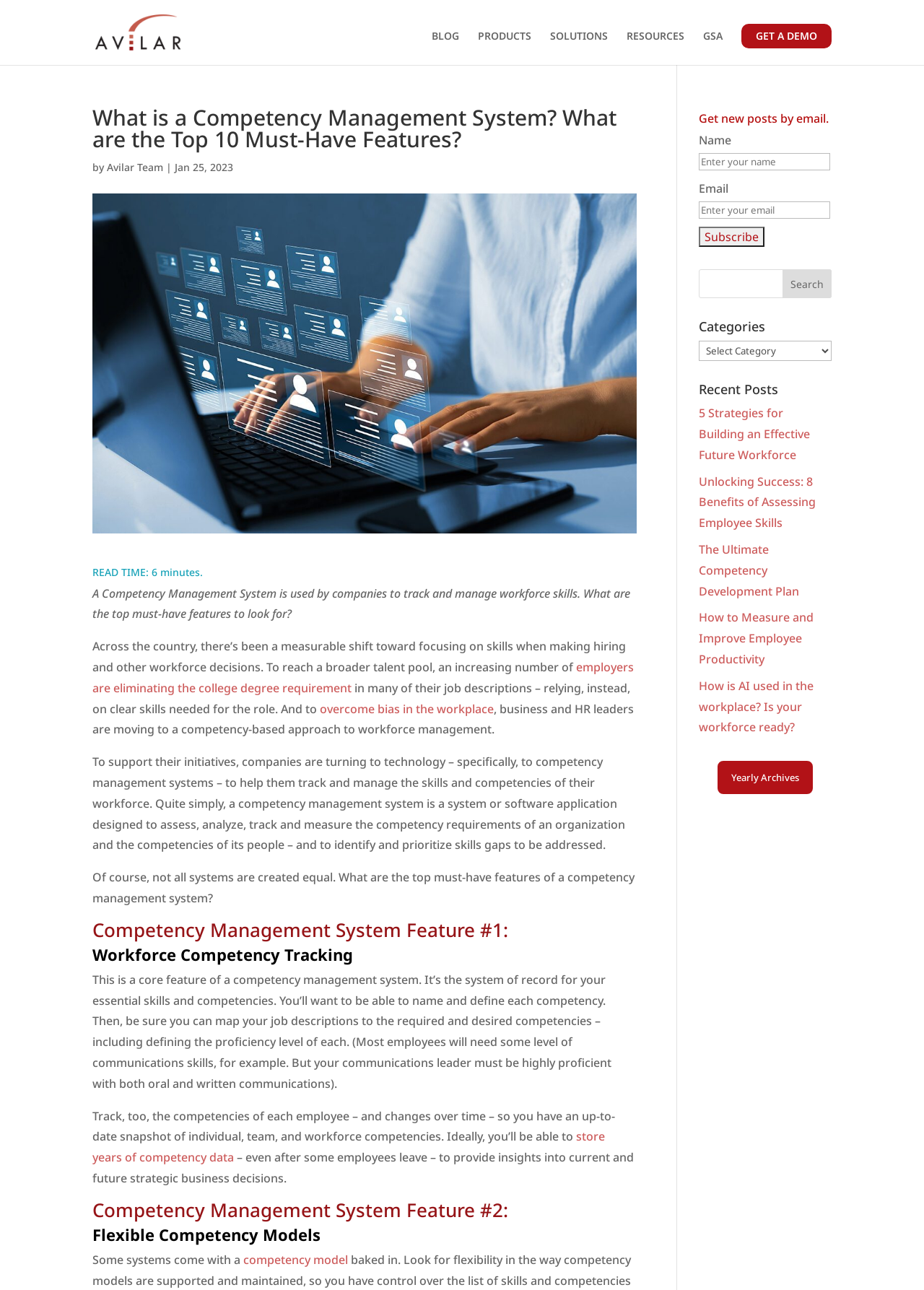What is the purpose of the 'Subscribe' button?
Using the visual information, answer the question in a single word or phrase.

Get new posts by email